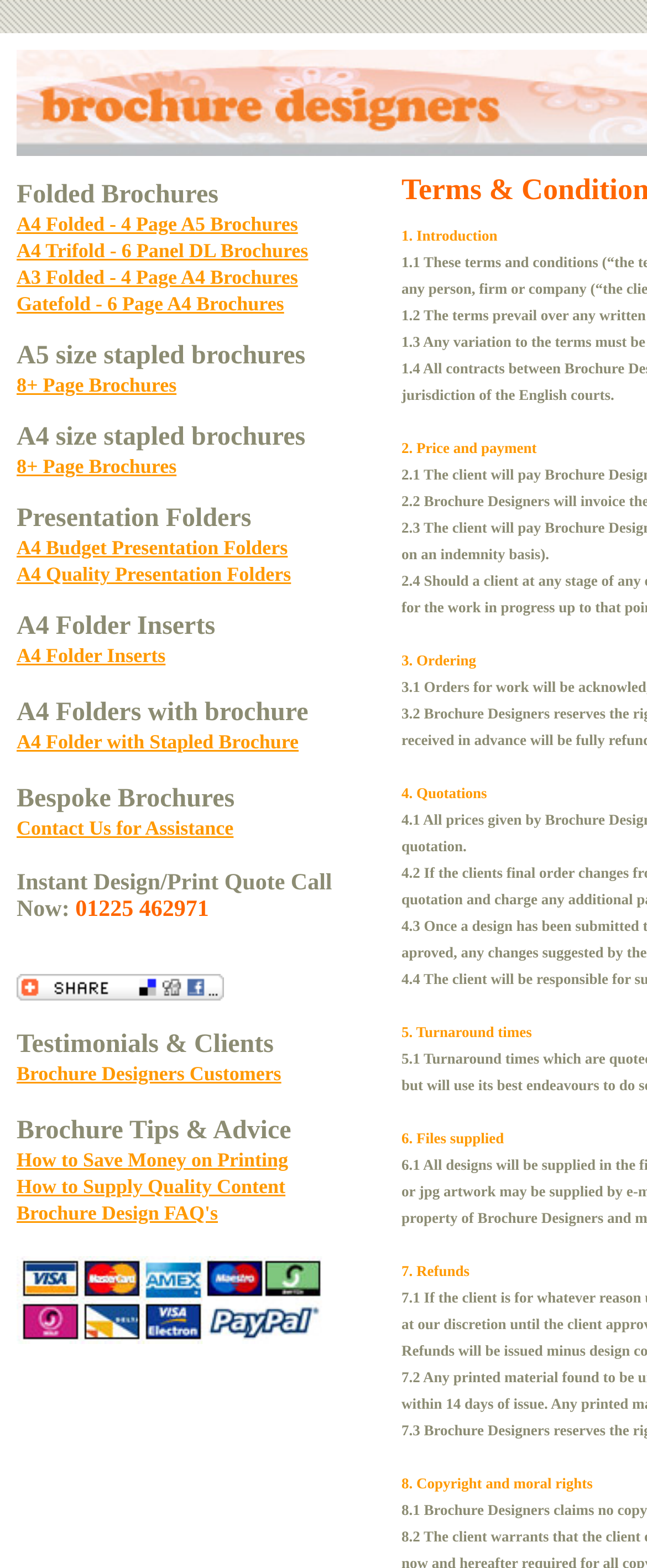Locate the bounding box coordinates of the clickable part needed for the task: "View Brochure Designers Customers".

[0.026, 0.677, 0.435, 0.692]